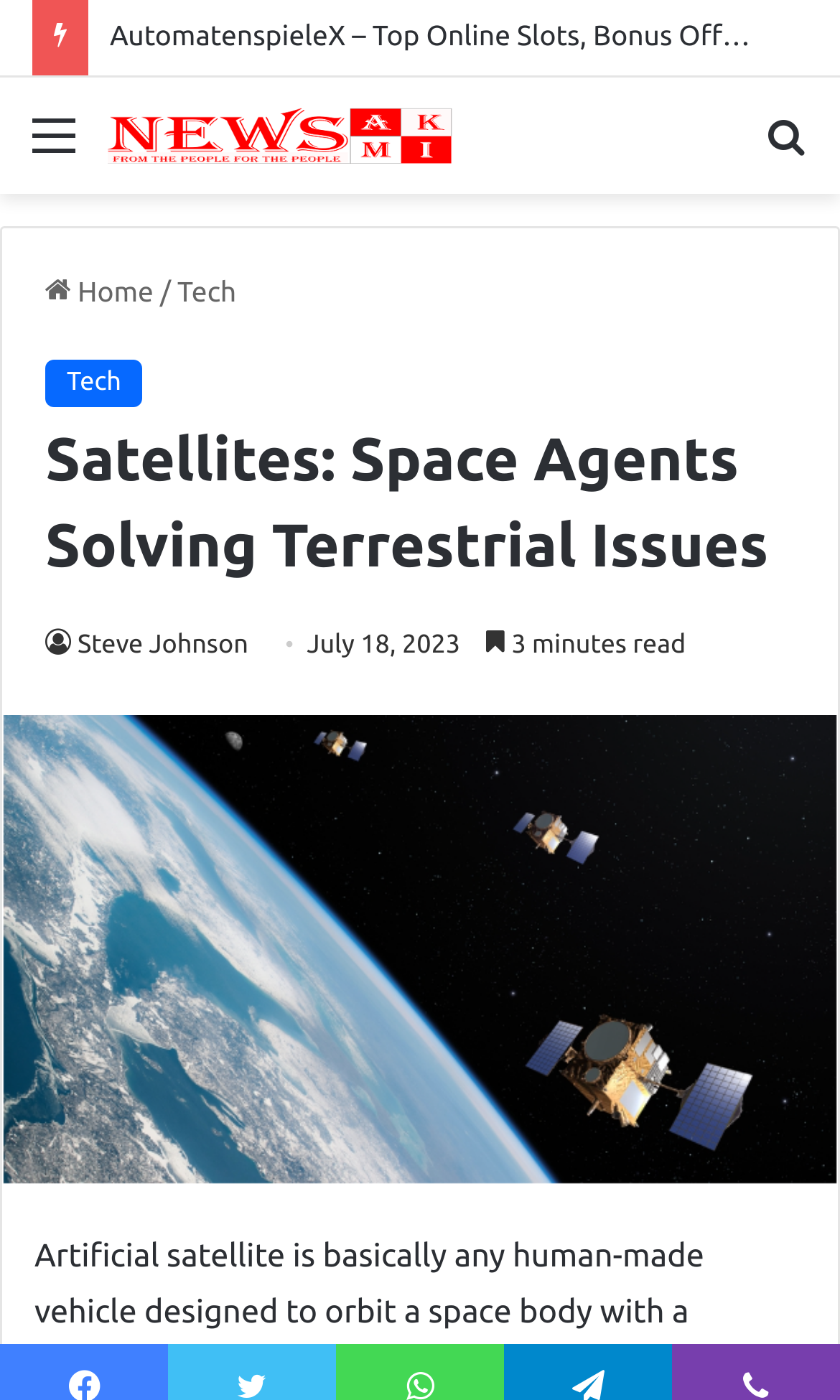Provide a one-word or short-phrase response to the question:
What is the topic of the image on this webpage?

Satellite